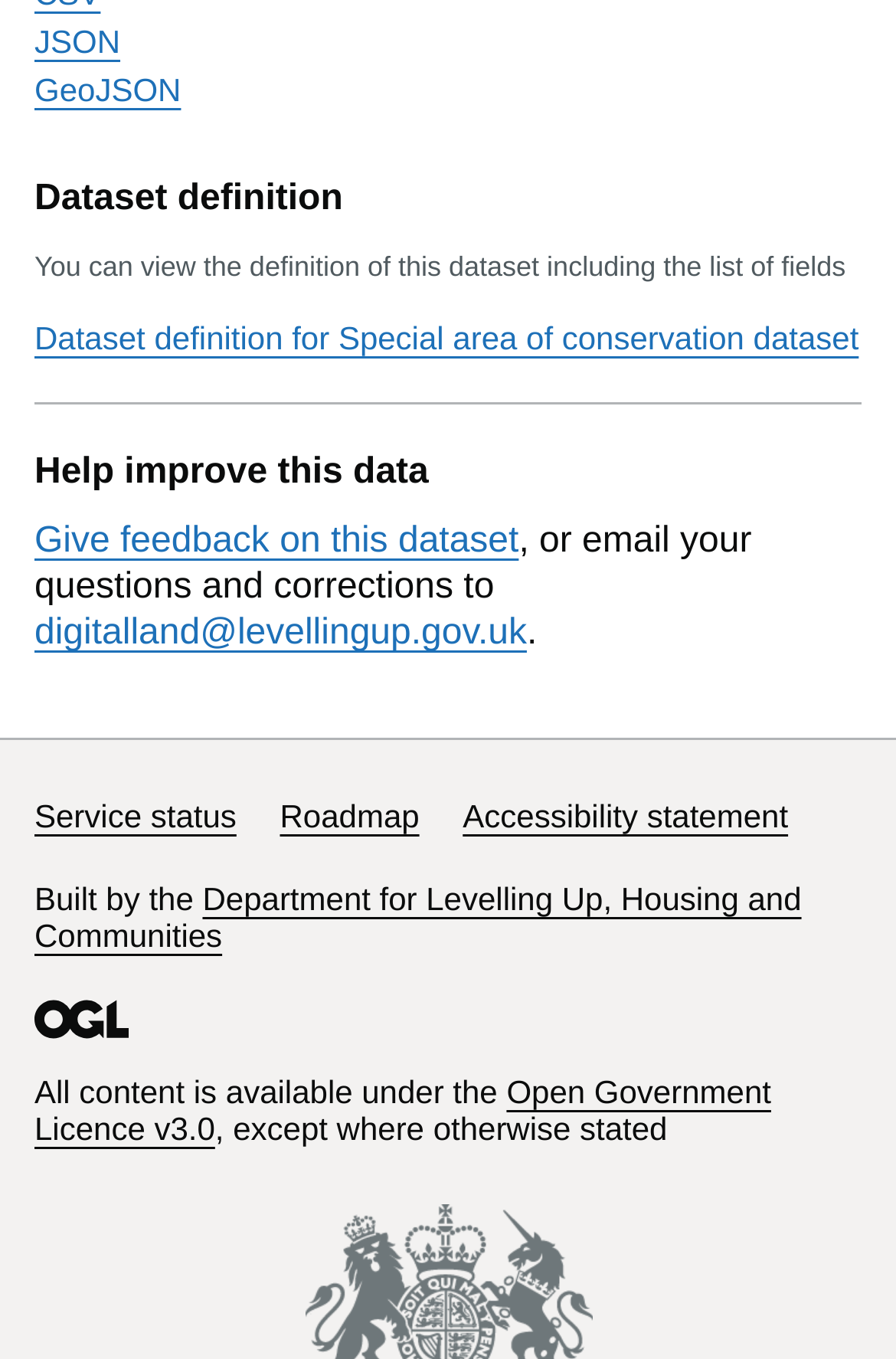What is the purpose of the 'Support links' section?
Based on the image, provide a one-word or brief-phrase response.

Provide additional resources